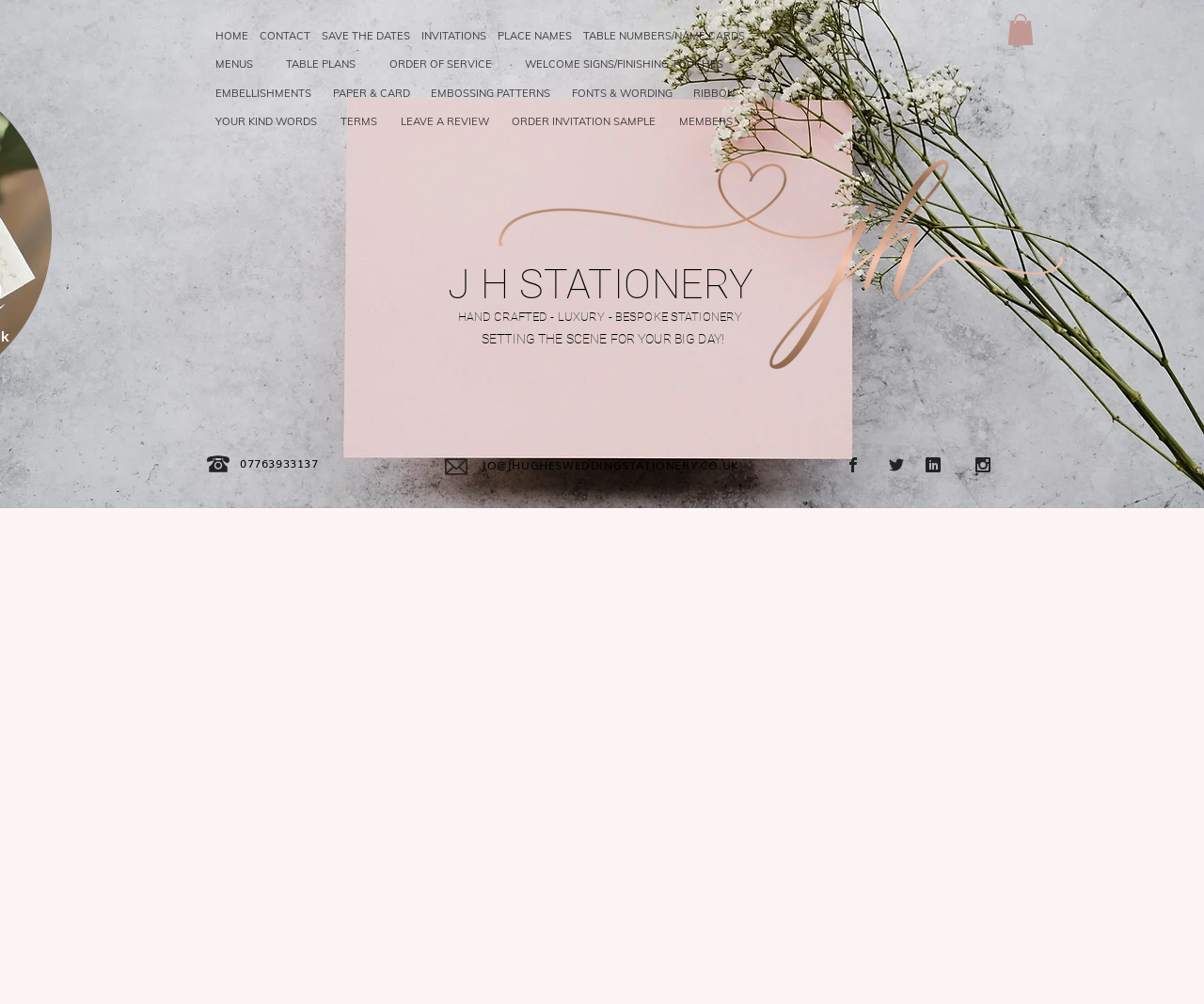Identify the bounding box coordinates of the clickable section necessary to follow the following instruction: "Click the button with a pink paper image". The coordinates should be presented as four float numbers from 0 to 1, i.e., [left, top, right, bottom].

[0.837, 0.014, 0.859, 0.045]